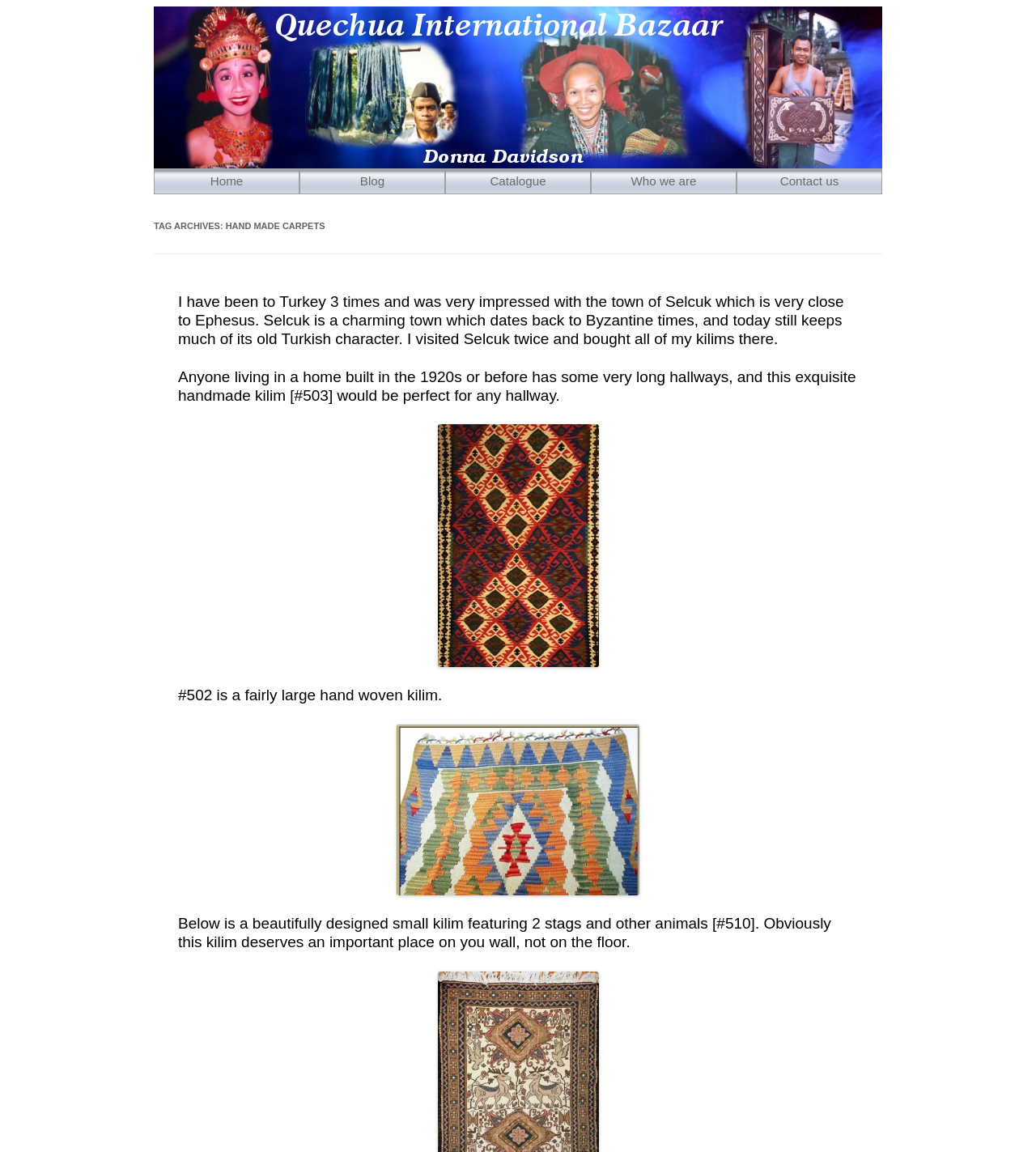Determine the bounding box coordinates for the region that must be clicked to execute the following instruction: "Explore the 'Blog' section".

[0.29, 0.147, 0.429, 0.168]